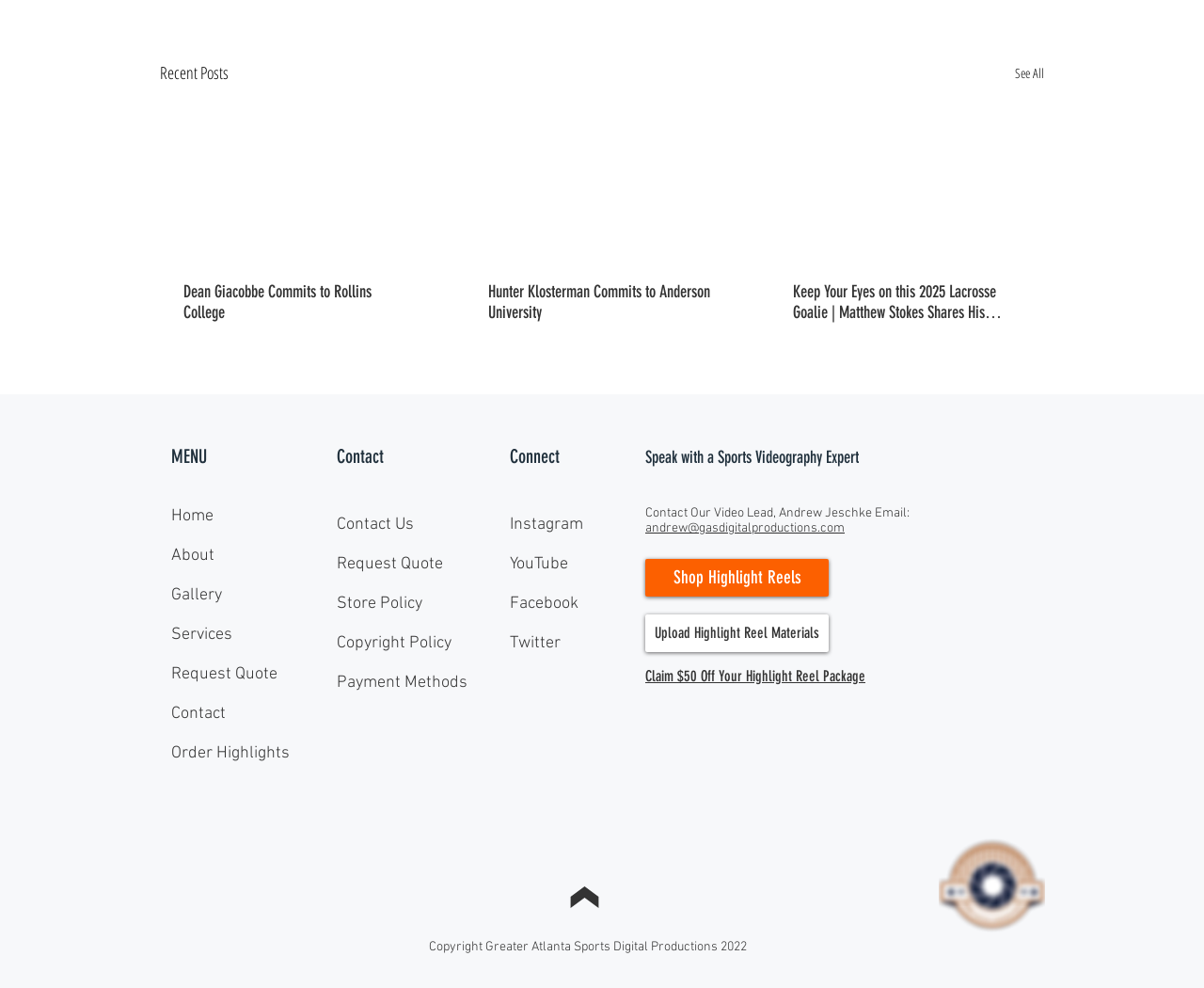Answer this question using a single word or a brief phrase:
How many headings are on the webpage?

5